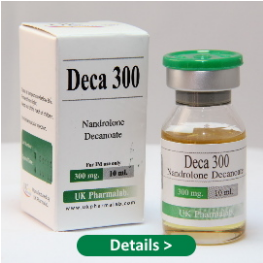What is the name of the manufacturer?
Refer to the image and give a detailed response to the question.

The name of the manufacturer can be determined by reading the packaging, which features the manufacturer's branding, 'UK Pharmalab', indicating that it's from a recognized source in the pharmaceutical industry.